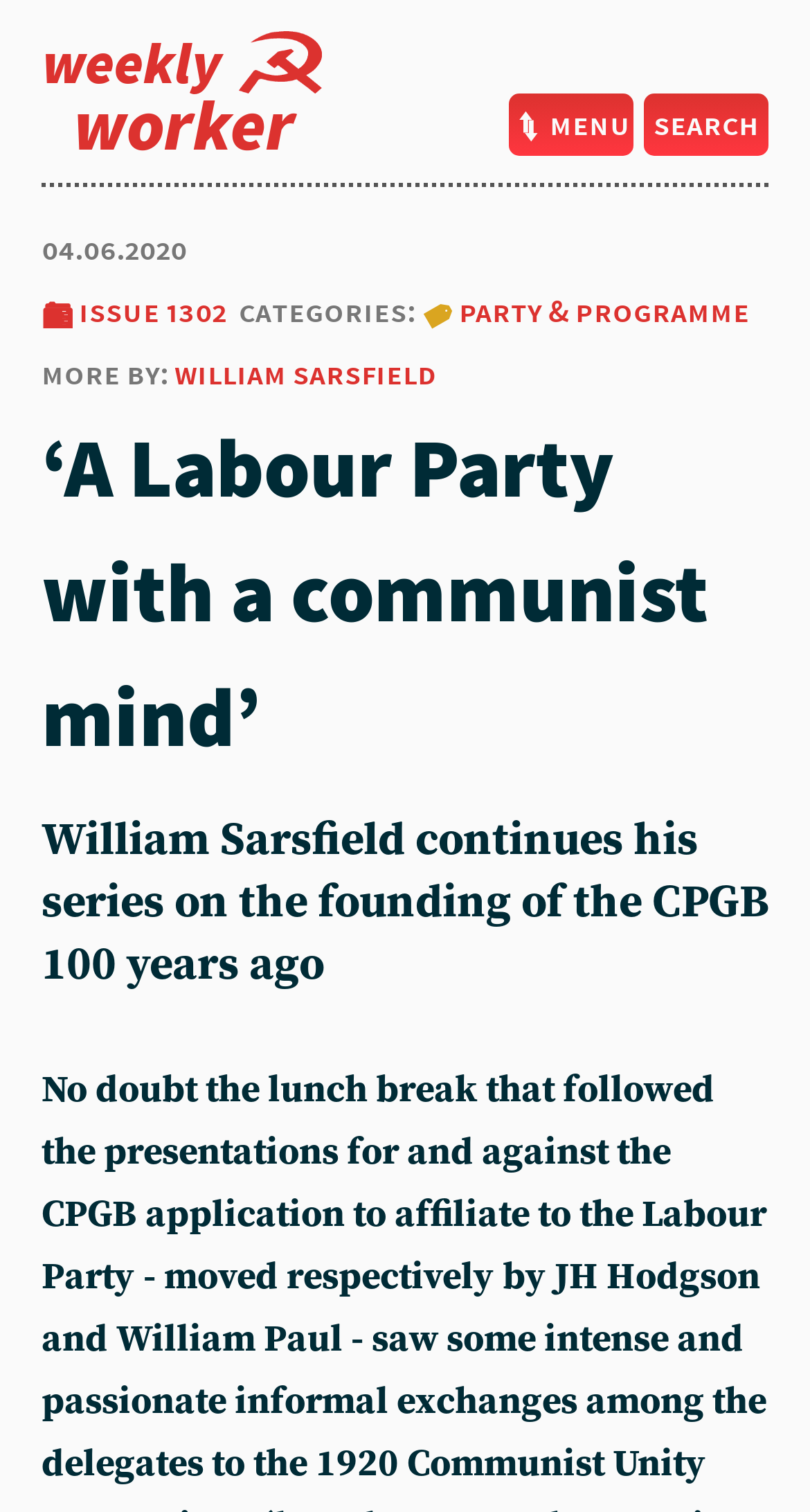Provide your answer in a single word or phrase: 
What is the date of the issue?

04.06.2020